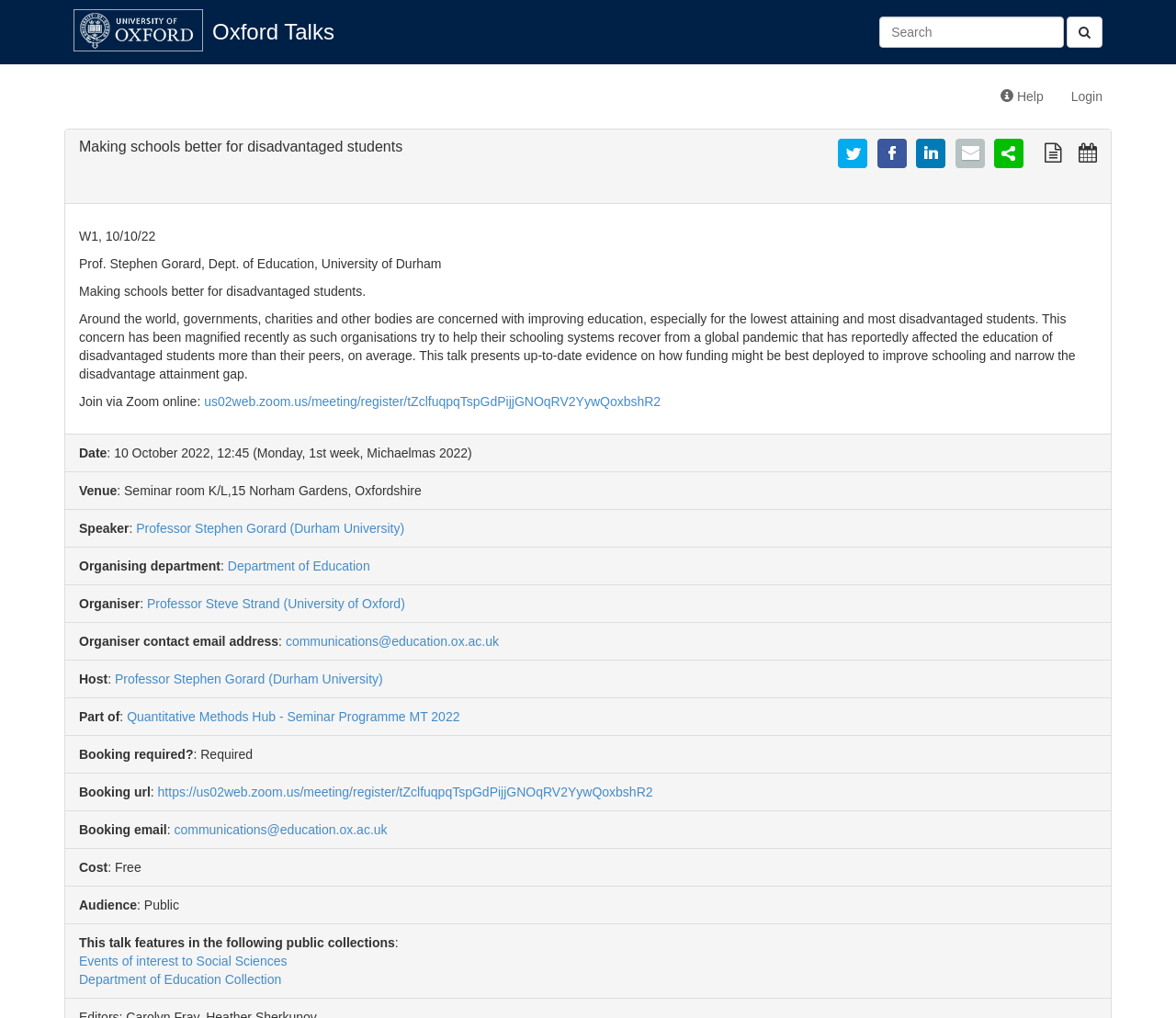What is the topic of the talk?
Use the information from the screenshot to give a comprehensive response to the question.

The topic of the talk can be determined by reading the title of the talk, which is 'Making schools better for disadvantaged students'. This title is displayed prominently on the webpage and is the main heading of the talk.